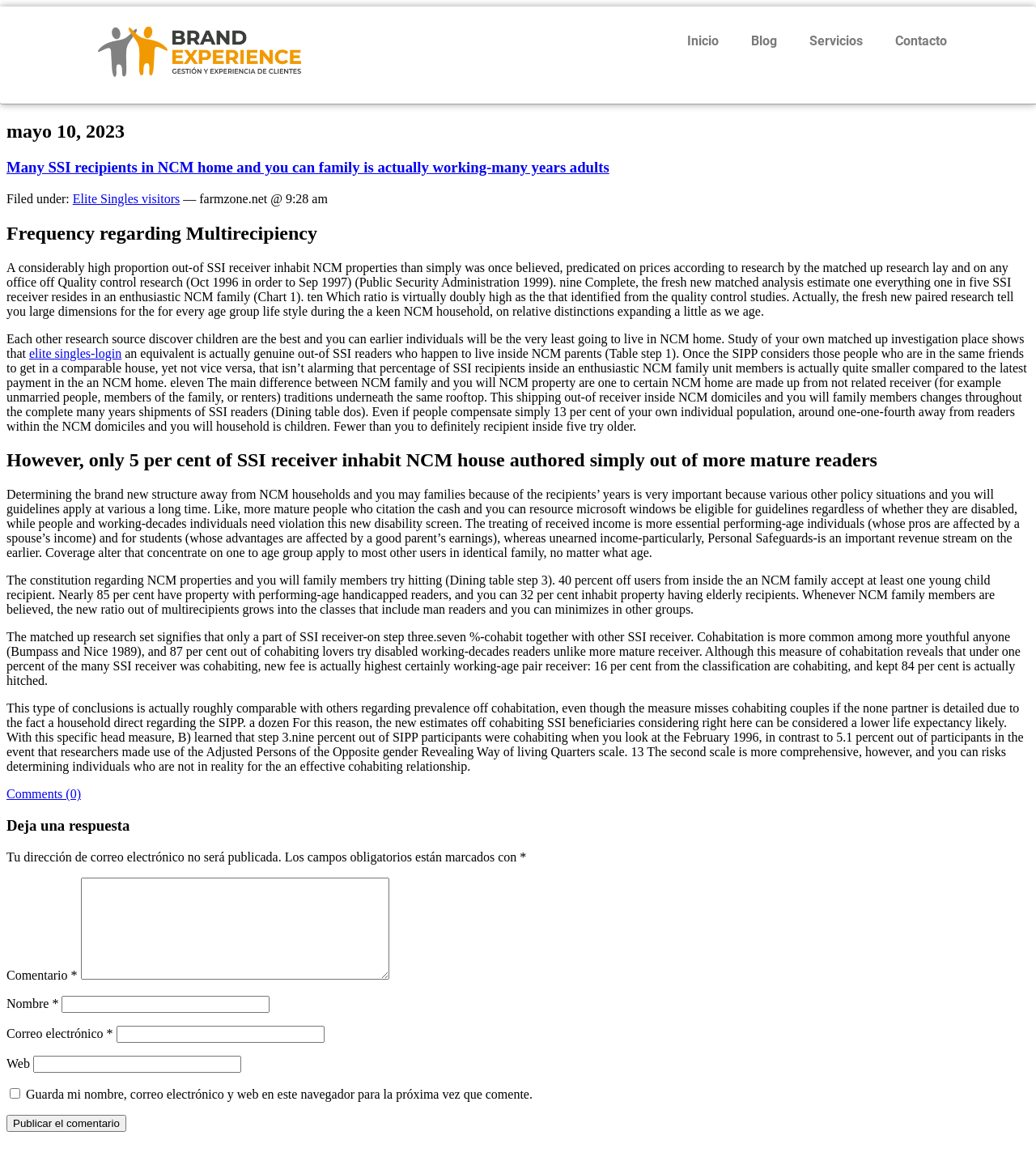What percentage of SSI recipients live in NCM homes?
Using the image as a reference, deliver a detailed and thorough answer to the question.

According to the text, 'the matched analysis estimate that one in five SSI recipients resides in an NCM family', which implies that 20% of SSI recipients live in NCM homes.